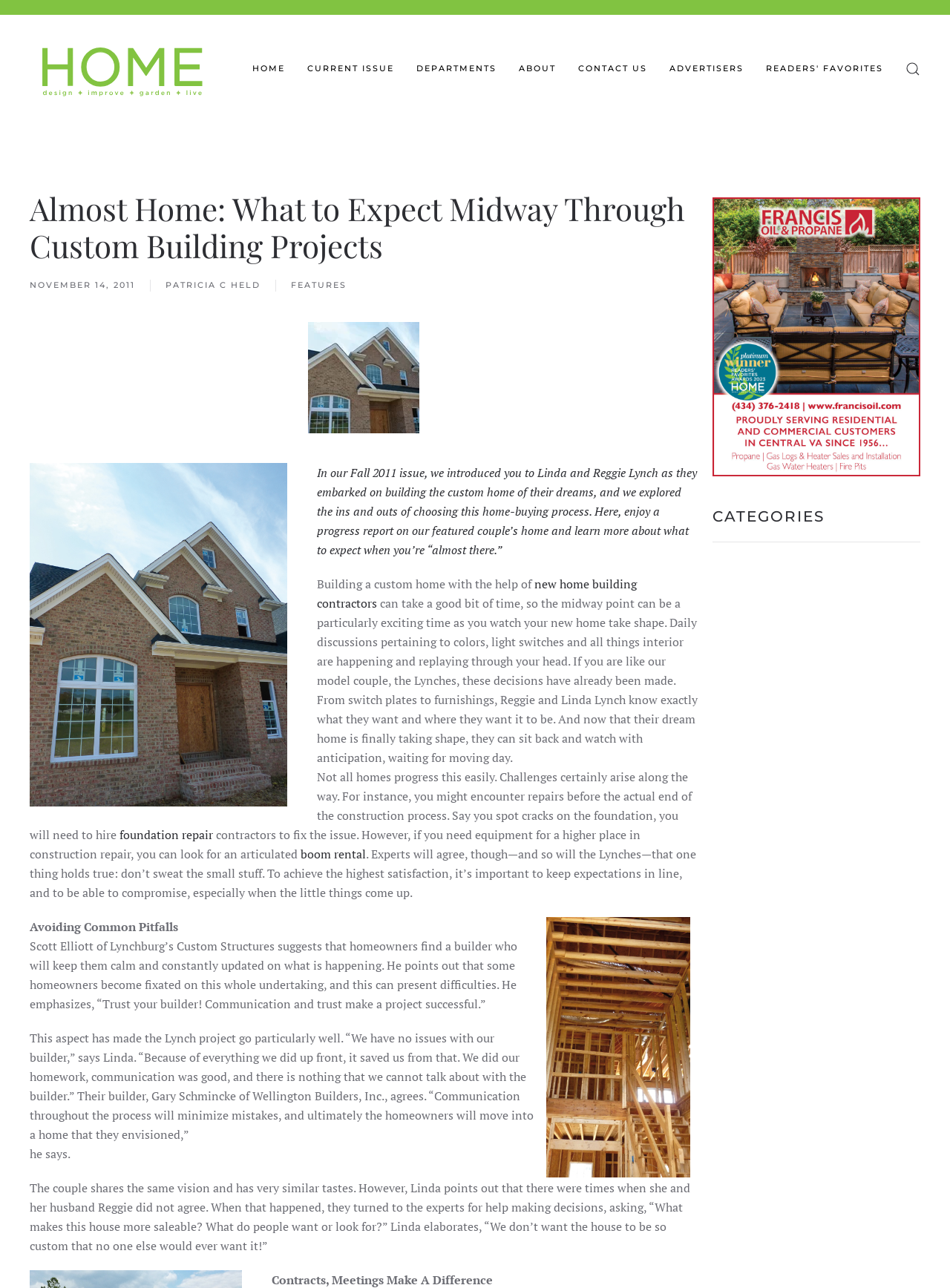Create an in-depth description of the webpage, covering main sections.

This webpage is about a custom home building project, specifically the midway point of the process. At the top, there is a navigation menu with links to "HOME", "CURRENT ISSUE", "DEPARTMENTS", "ABOUT", "CONTACT US", "ADVERTISERS", and "READERS' FAVORITES". On the right side of the navigation menu, there is a search button with a small image of a magnifying glass.

Below the navigation menu, there is a heading that reads "Almost Home: What to Expect Midway Through Custom Building Projects". Next to the heading, there is a time stamp indicating that the article was published on November 14, 2011. Below the heading, there are links to the author, Patricia C. Held, and the category "FEATURES".

The main content of the webpage is an article that discusses the custom home building process, specifically the midway point. The article is divided into several sections, each with a static text block. The first section introduces the topic, discussing how the midway point can be an exciting time for homeowners as they watch their new home take shape. The second section talks about the importance of communication and trust between the homeowner and the builder.

There are several images scattered throughout the article, including a large image that takes up most of the width of the page. The images are not explicitly described, but they appear to be related to the custom home building process.

The article also includes links to related topics, such as "new home building contractors", "foundation repair", and "boom rental". These links are embedded within the text blocks and are not explicitly highlighted.

At the bottom of the webpage, there is a section titled "CATEGORIES" with a horizontal separator line above it. There is also a link to "FrancisOil_2023Winter" on the right side of the page, which appears to be an advertisement.